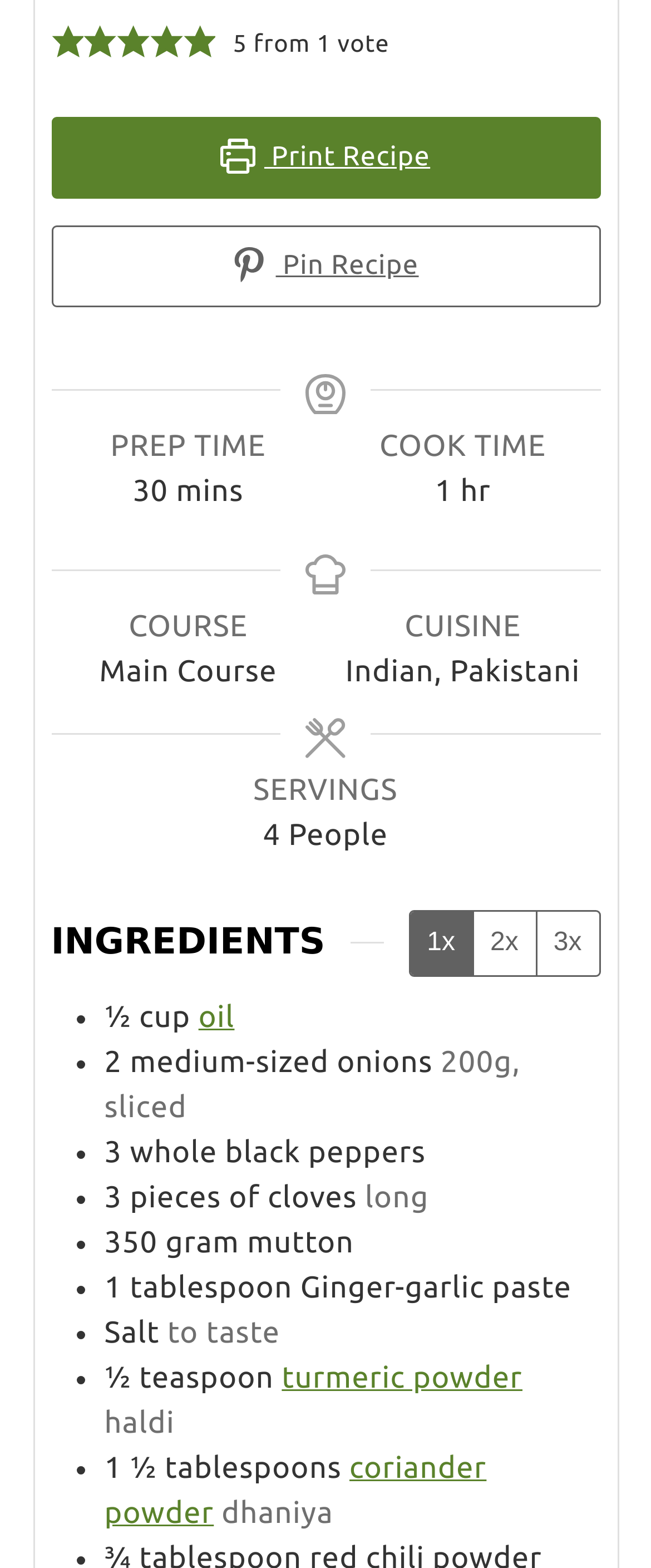Based on the element description oil, identify the bounding box coordinates for the UI element. The coordinates should be in the format (top-left x, top-left y, bottom-right x, bottom-right y) and within the 0 to 1 range.

[0.305, 0.637, 0.36, 0.659]